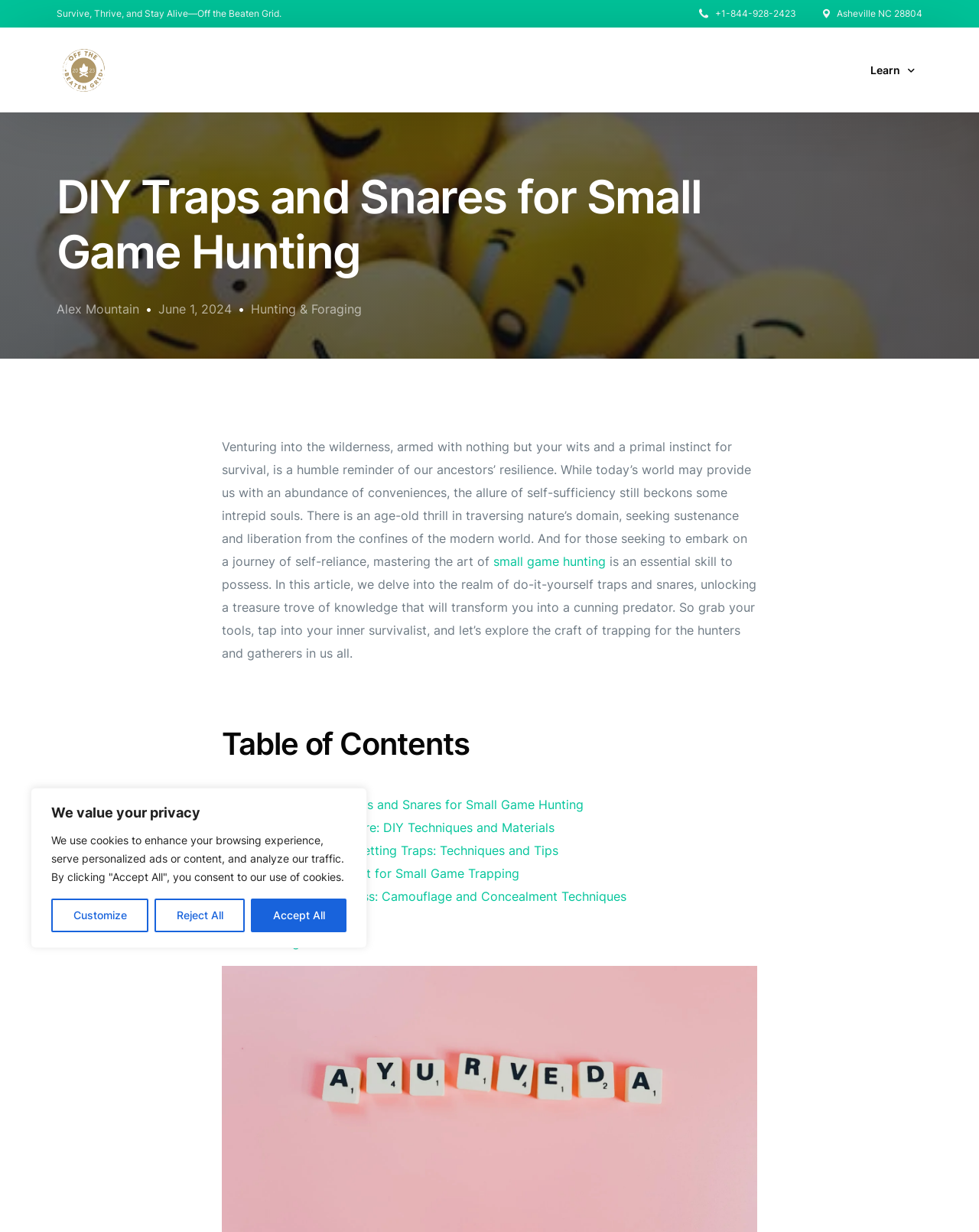What is the purpose of the 'Table of Contents' section?
Offer a detailed and exhaustive answer to the question.

The 'Table of Contents' section is likely intended to provide a summary of the article's content, allowing readers to quickly navigate to specific sections of interest, such as 'Crafting Effective Traps and Snares for Small Game Hunting' or 'Mastering the Art of Setting Traps: Techniques and Tips'.